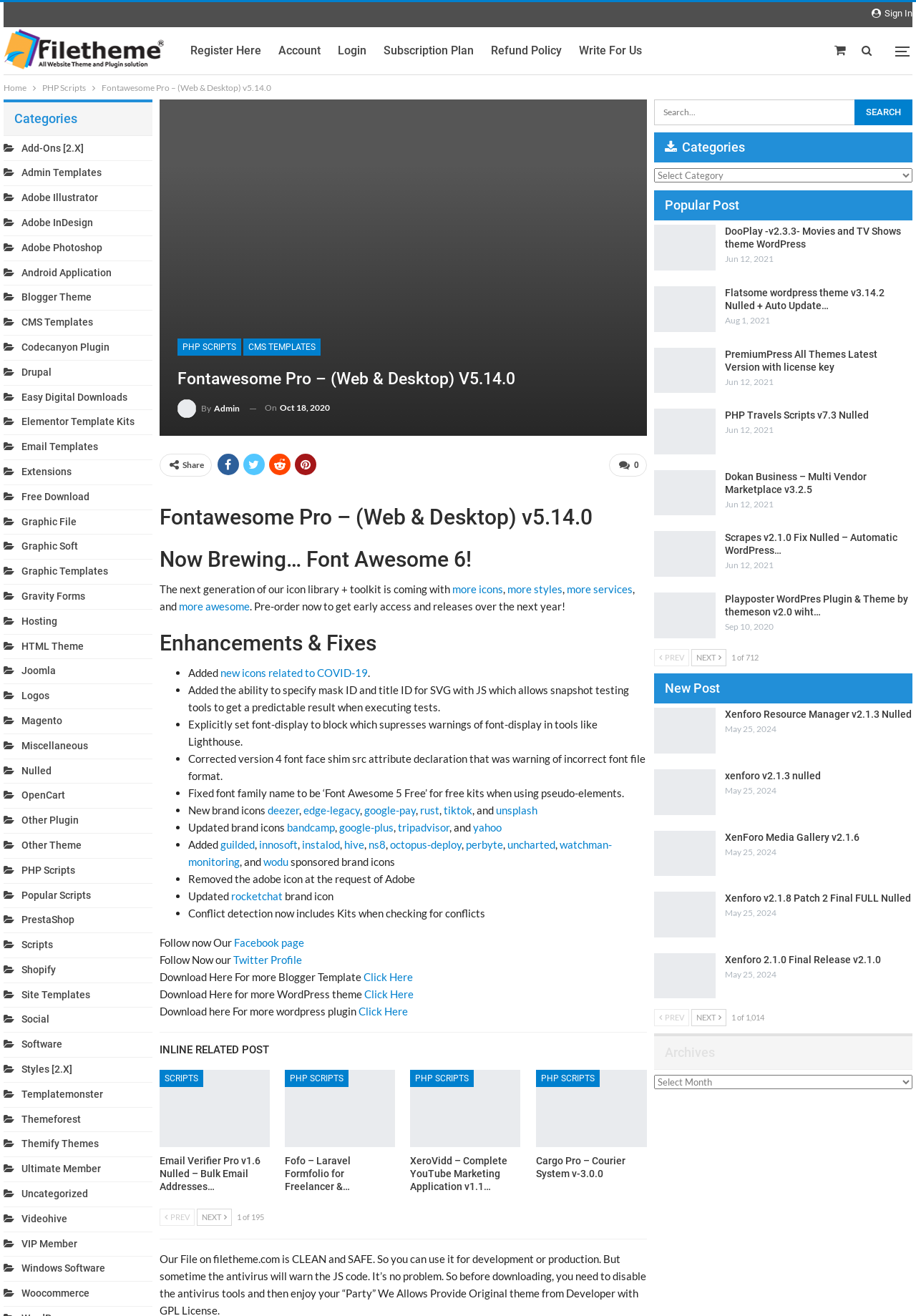Identify the bounding box for the UI element that is described as follows: "Write for us".

[0.322, 0.02, 0.376, 0.028]